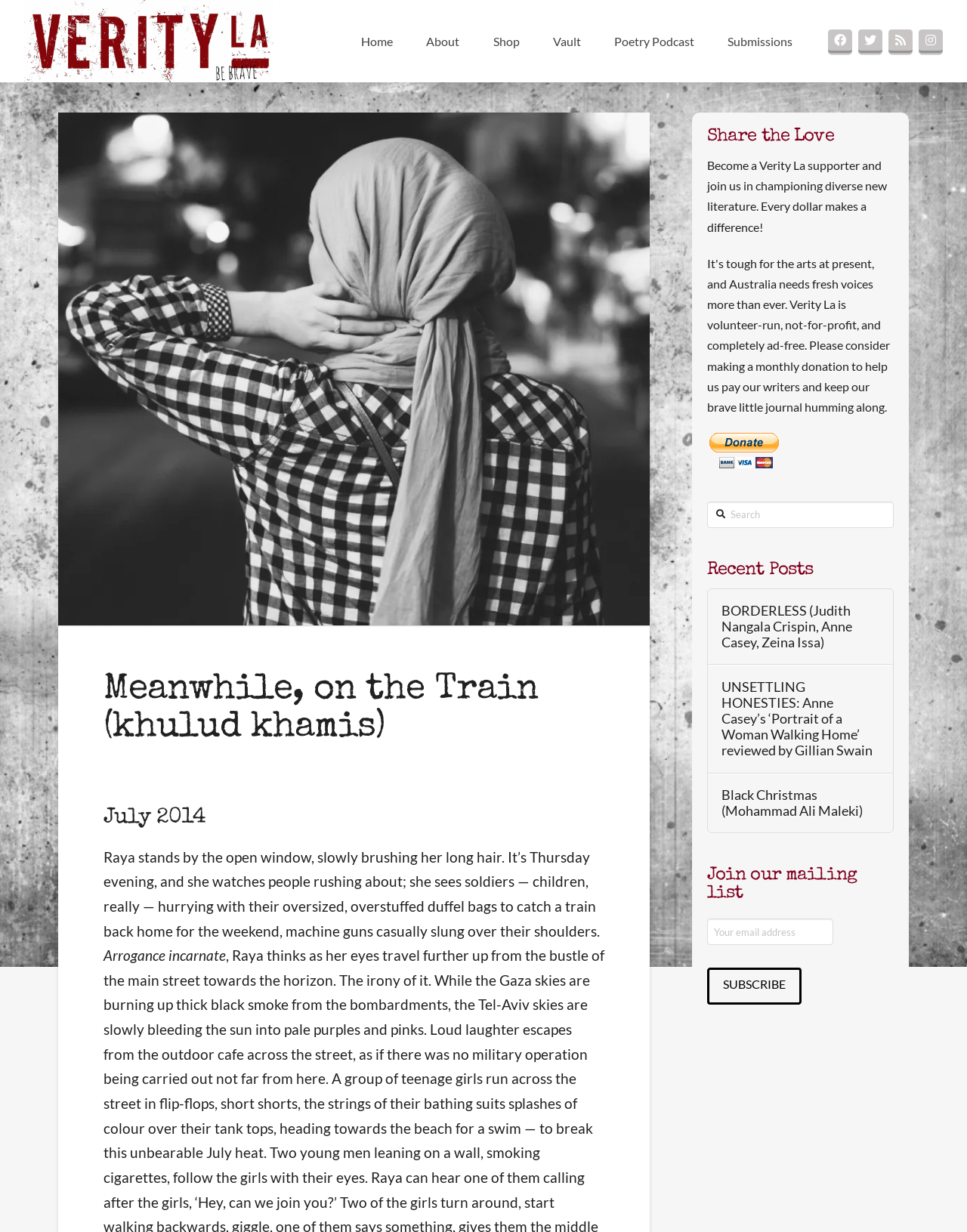Identify the bounding box coordinates for the element that needs to be clicked to fulfill this instruction: "Subscribe to the mailing list". Provide the coordinates in the format of four float numbers between 0 and 1: [left, top, right, bottom].

[0.731, 0.785, 0.829, 0.815]